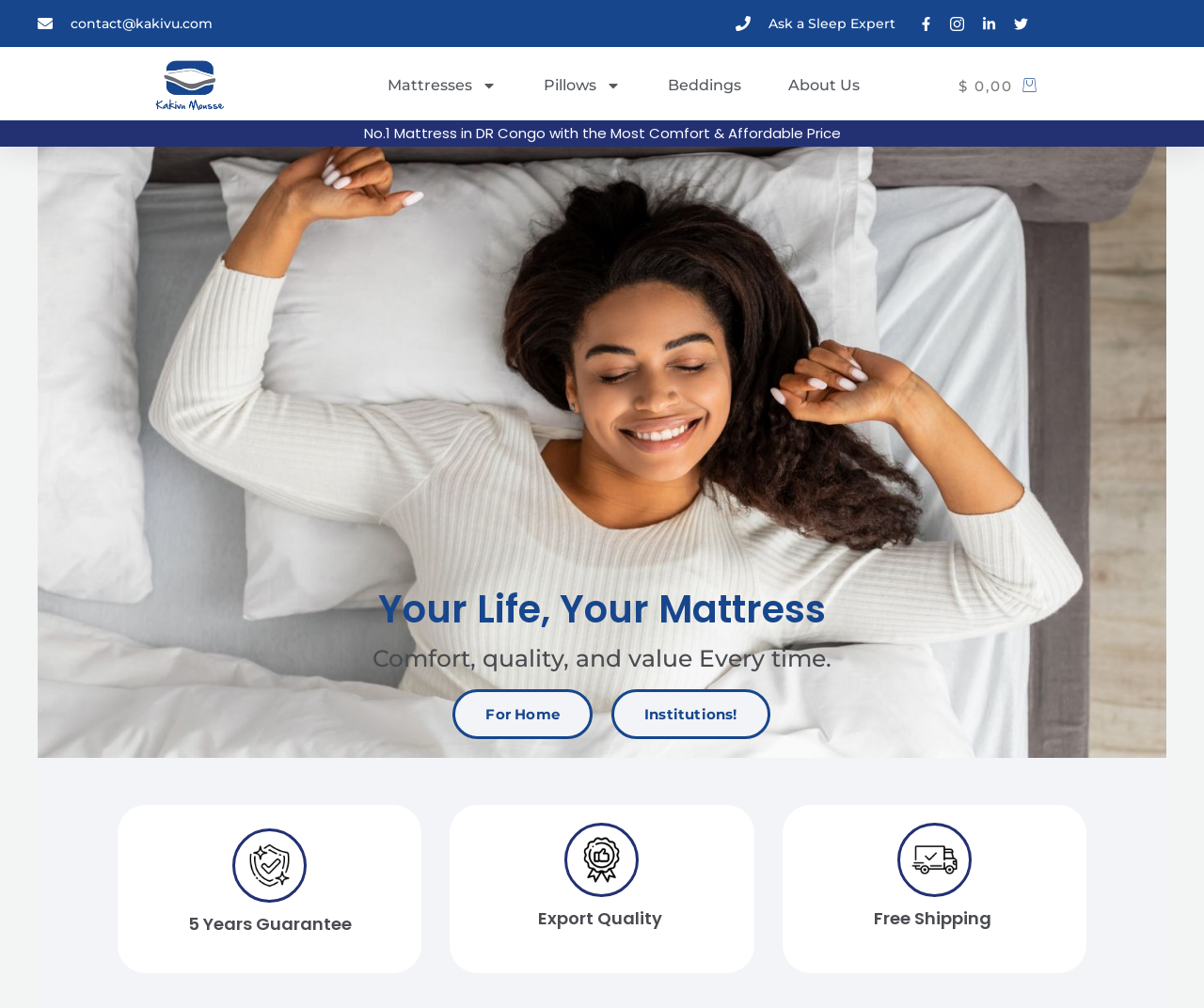Provide an in-depth caption for the contents of the webpage.

The webpage appears to be the homepage of a company called Kakivu Mousse, which sells mattresses and other bedding products. At the top left corner, there is a contact email address "contact@kakivu.com". Next to it, there are several links, including "Ask a Sleep Expert" and a series of empty links. 

Below these links, there is a prominent link to "Kakivu Mousse" with an accompanying image of the company's logo. To the right of the logo, there are links to different product categories, including "Mattresses", "Pillows", "Beddings", and "About Us". Each of these links has a corresponding image next to it.

In the middle of the page, there is a large heading that reads "Your Life, Your Mattress" followed by a subheading "Comfort, quality, and value Every time." Below this, there is a paragraph of text that describes the company's products, stating that they are the number one mattress in DR Congo with the most comfort and affordable price.

Further down the page, there are two links, "For Home" and "Institutions!", which are likely related to the company's target markets. There are also three images, but they do not have descriptive text. 

At the bottom of the page, there are three sections, each with a heading and an image. The first section has a heading "5 Years Guarantee" and an image. The second section has a heading "Export Quality" and an image. The third section has a heading "Free Shipping" and an image.